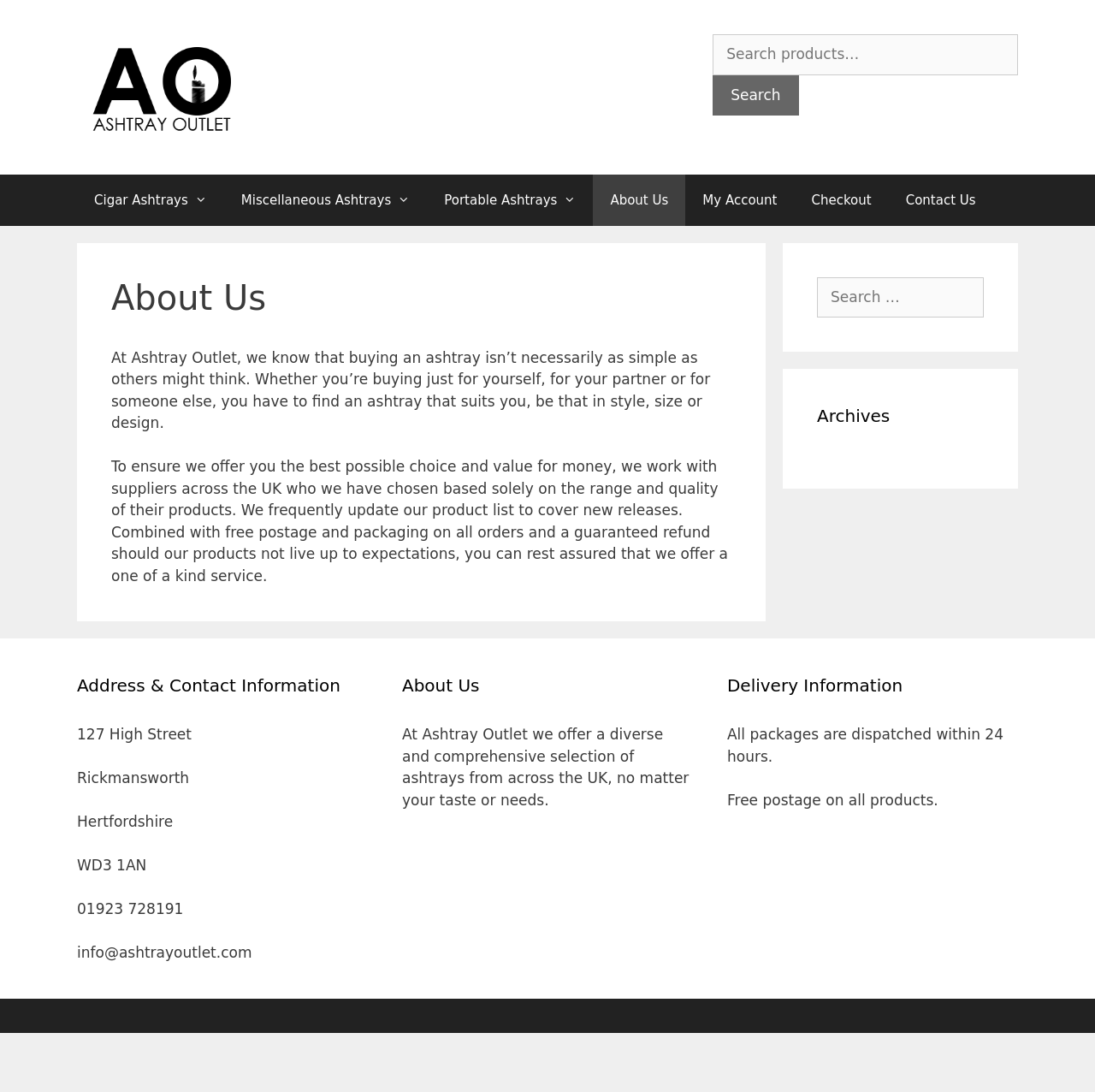Locate the bounding box coordinates of the element that should be clicked to execute the following instruction: "Learn more about Ashtray Outlet".

[0.07, 0.071, 0.227, 0.087]